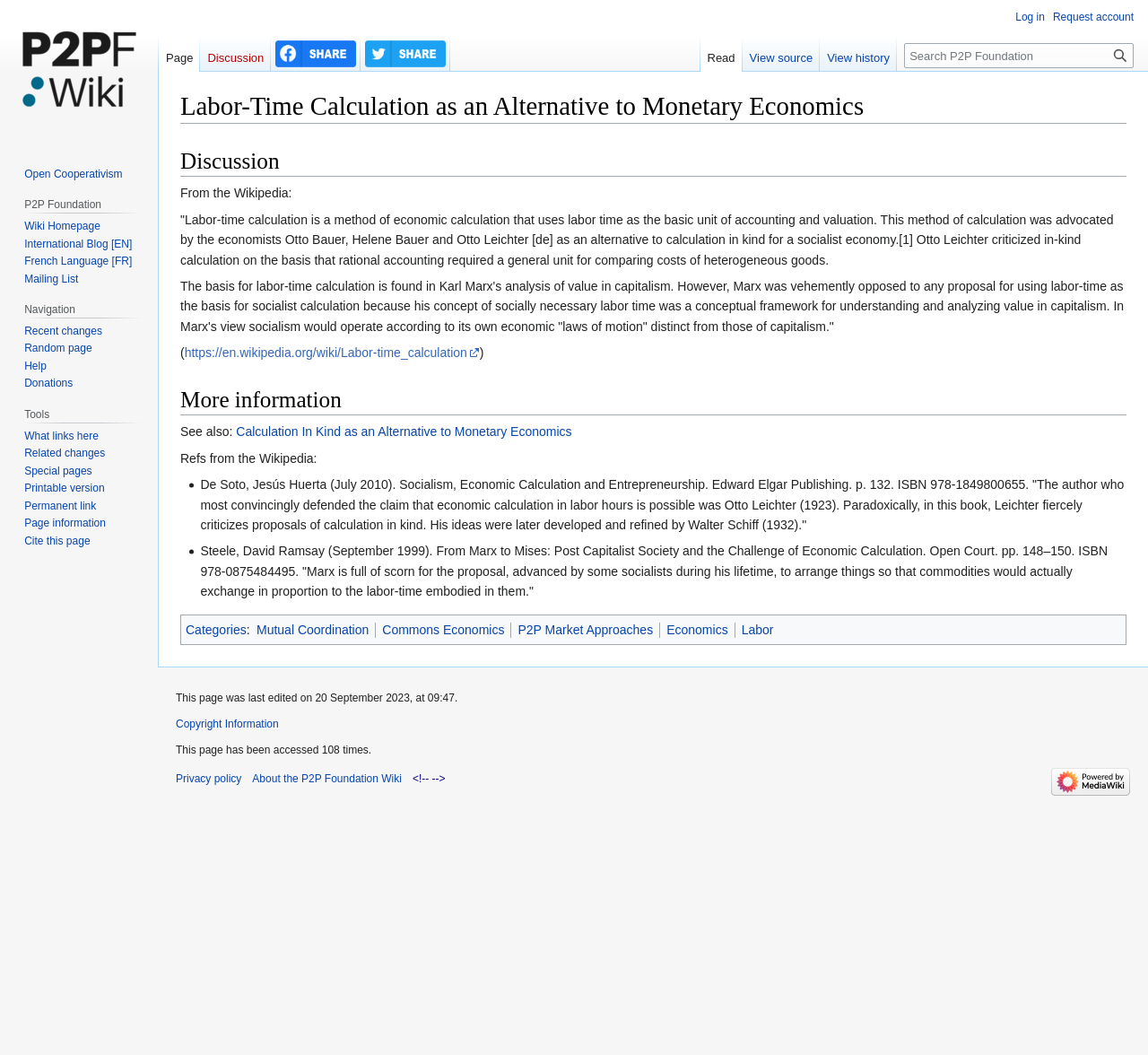Please specify the bounding box coordinates of the element that should be clicked to execute the given instruction: 'View history'. Ensure the coordinates are four float numbers between 0 and 1, expressed as [left, top, right, bottom].

[0.714, 0.034, 0.781, 0.068]